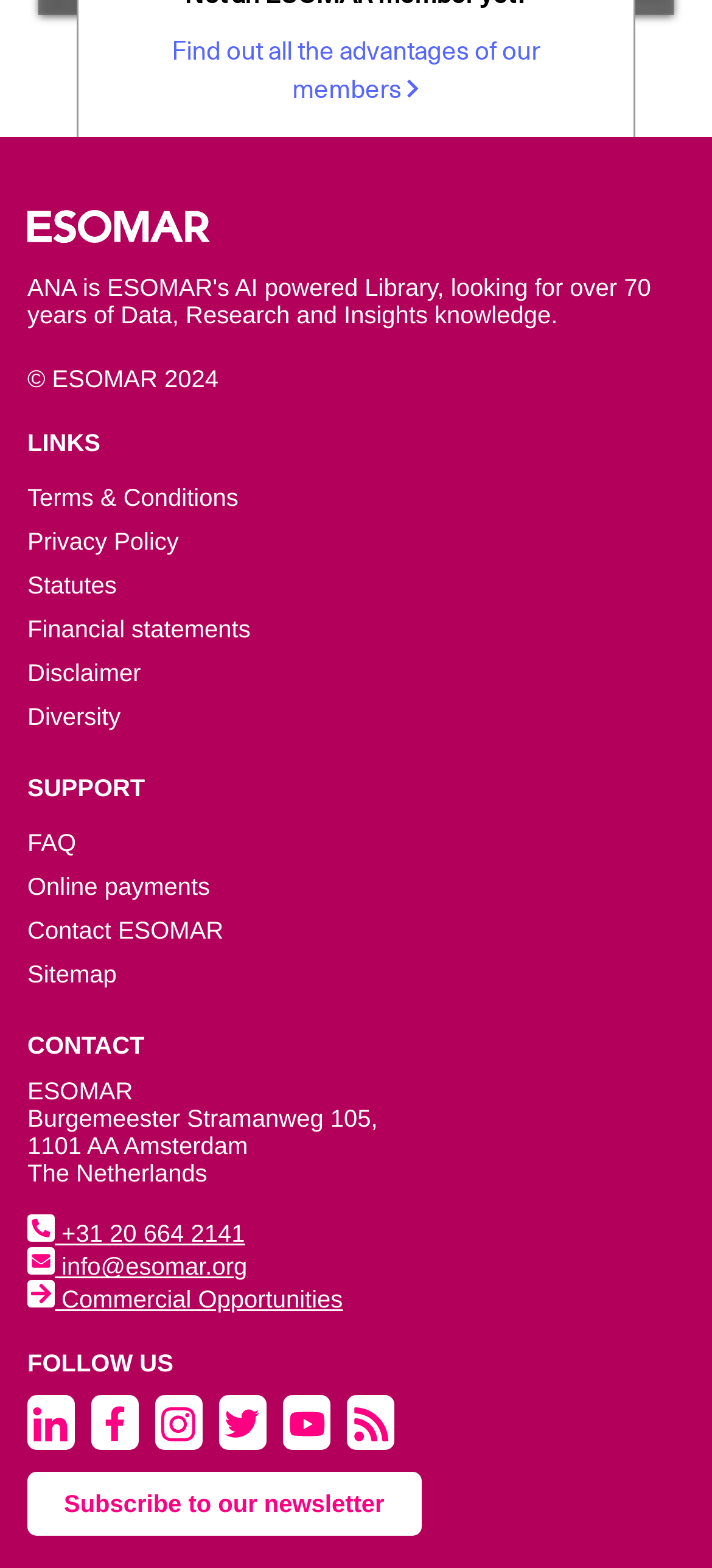Determine the bounding box for the UI element as described: "alt="ESOMAR on Facebook"". The coordinates should be represented as four float numbers between 0 and 1, formatted as [left, top, right, bottom].

[0.136, 0.896, 0.187, 0.919]